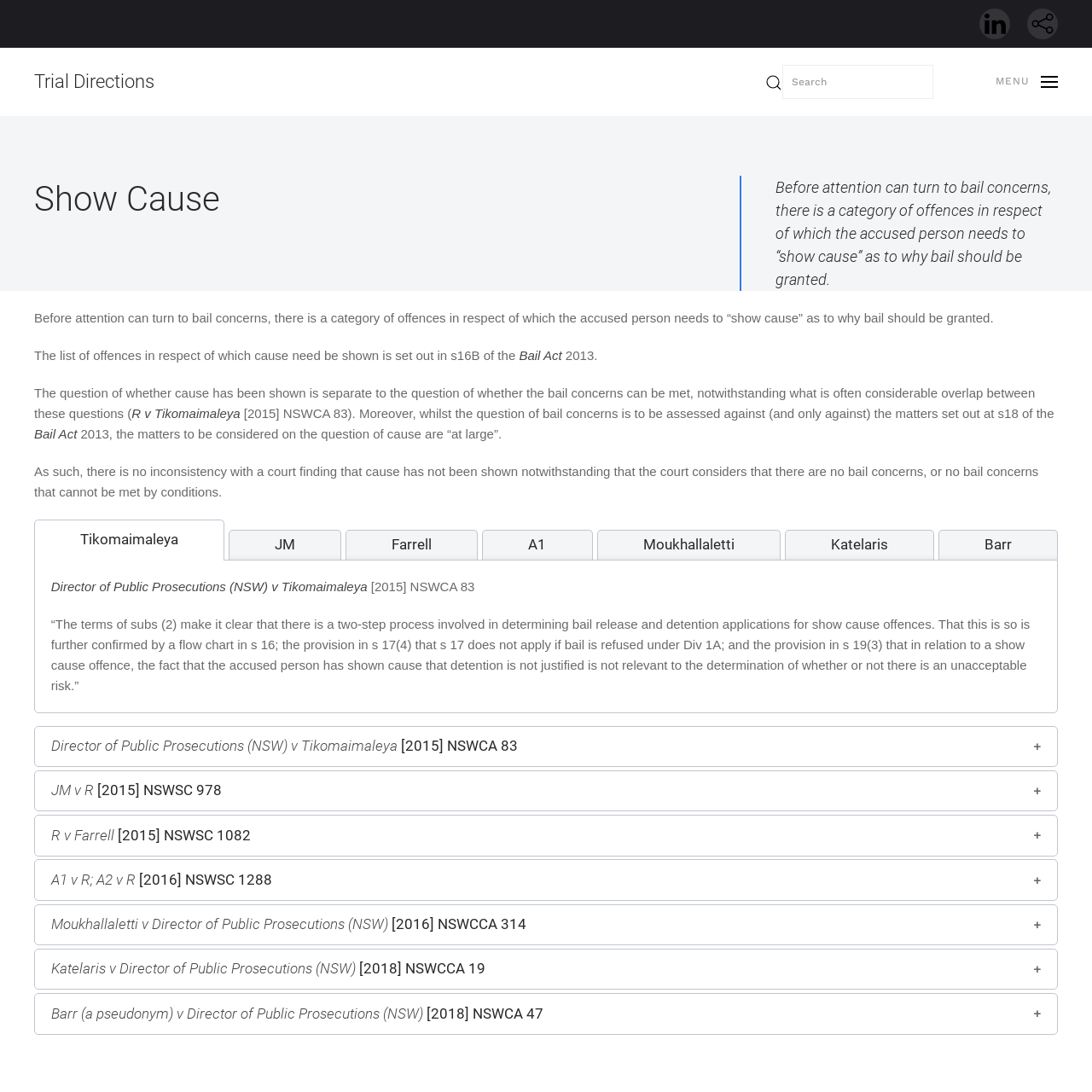Specify the bounding box coordinates of the area to click in order to execute this command: 'Open the menu'. The coordinates should consist of four float numbers ranging from 0 to 1, and should be formatted as [left, top, right, bottom].

[0.912, 0.044, 0.969, 0.106]